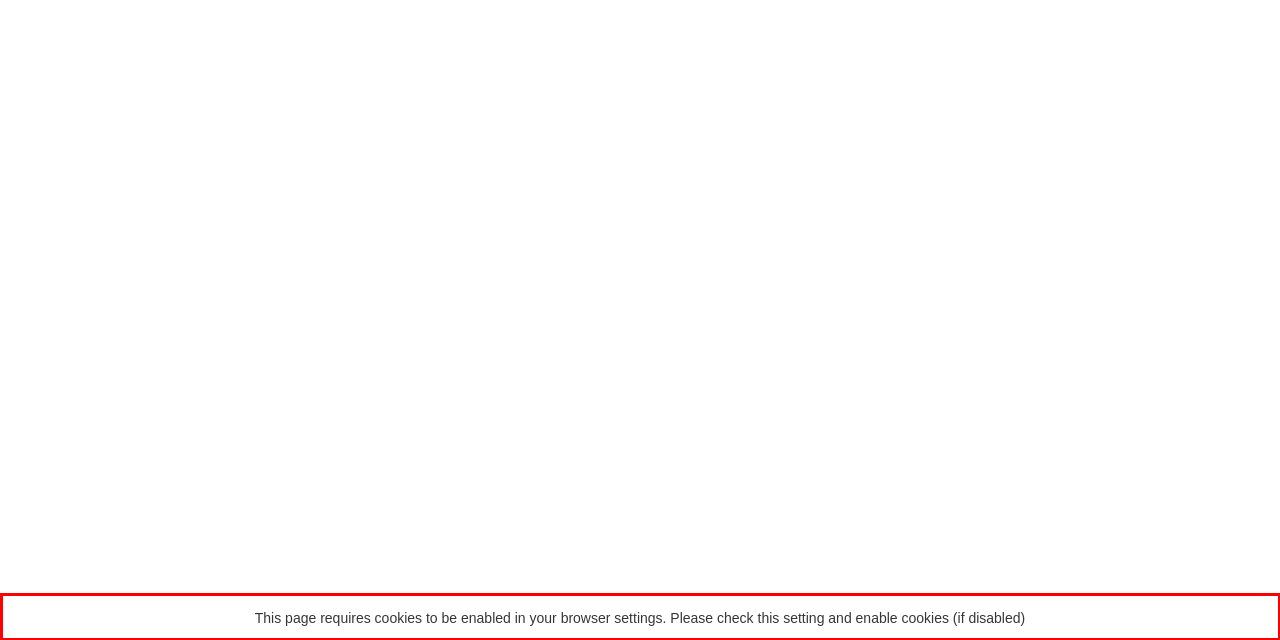Given a screenshot of a webpage with a red bounding box, extract the text content from the UI element inside the red bounding box.

This page requires cookies to be enabled in your browser settings. Please check this setting and enable cookies (if disabled)